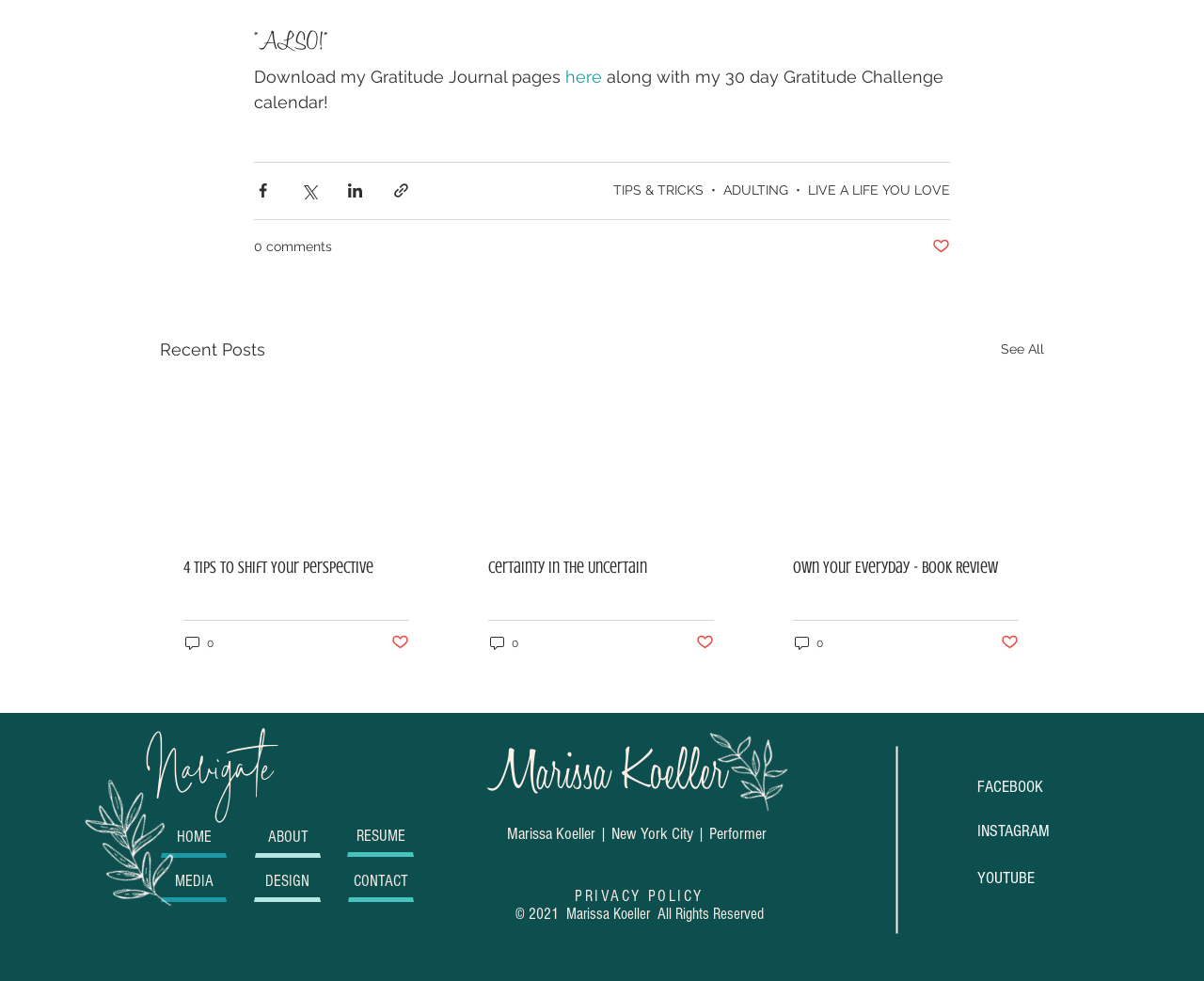Using the elements shown in the image, answer the question comprehensively: What is the author's profession?

I found a heading 'Marissa Koeller | New York City | Performer', which suggests that the author, Marissa Koeller, is a performer.